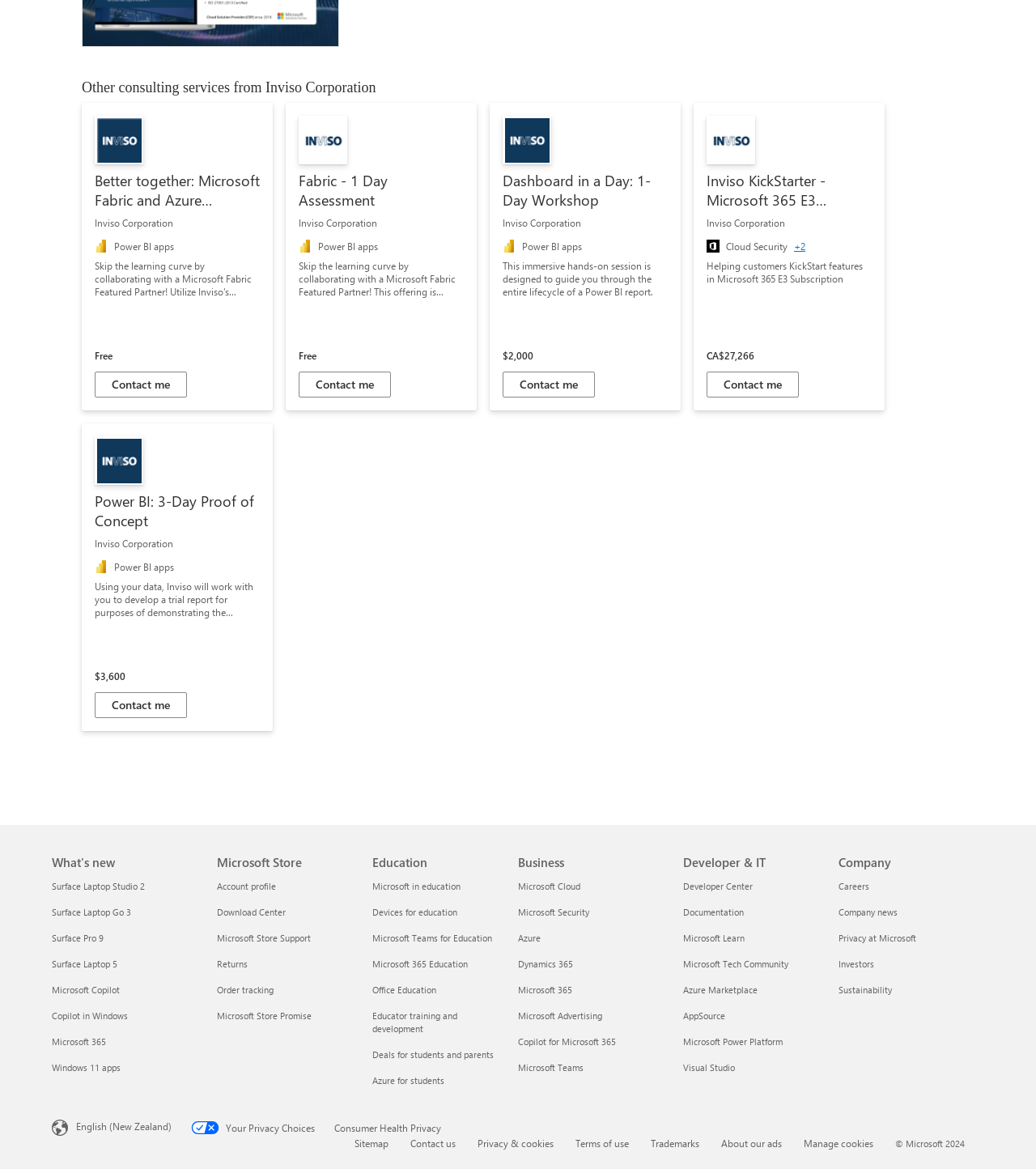How many resource links are available in the footer?
Using the image provided, answer with just one word or phrase.

27